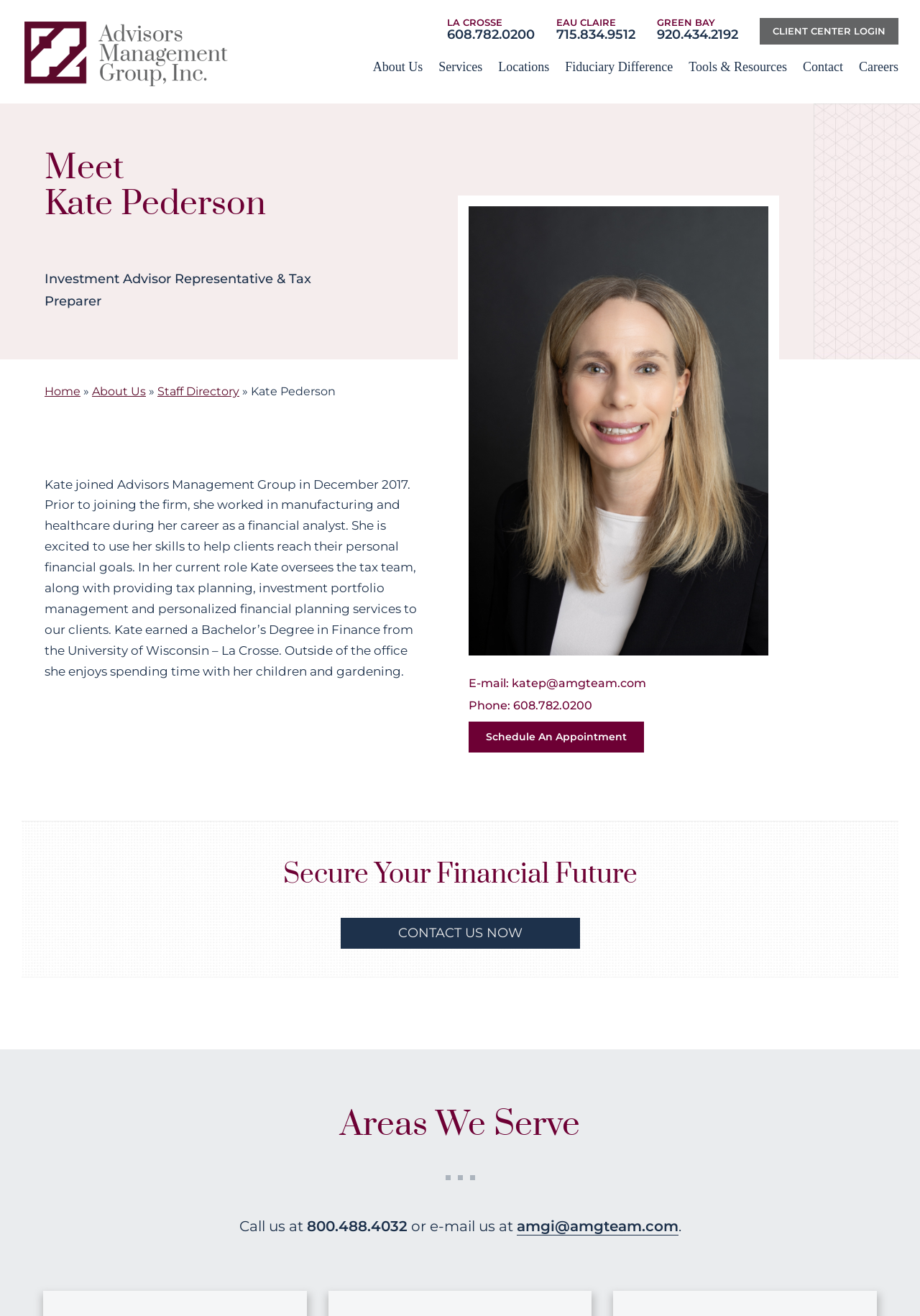Predict the bounding box of the UI element based on the description: "contact us now". The coordinates should be four float numbers between 0 and 1, formatted as [left, top, right, bottom].

[0.37, 0.697, 0.63, 0.721]